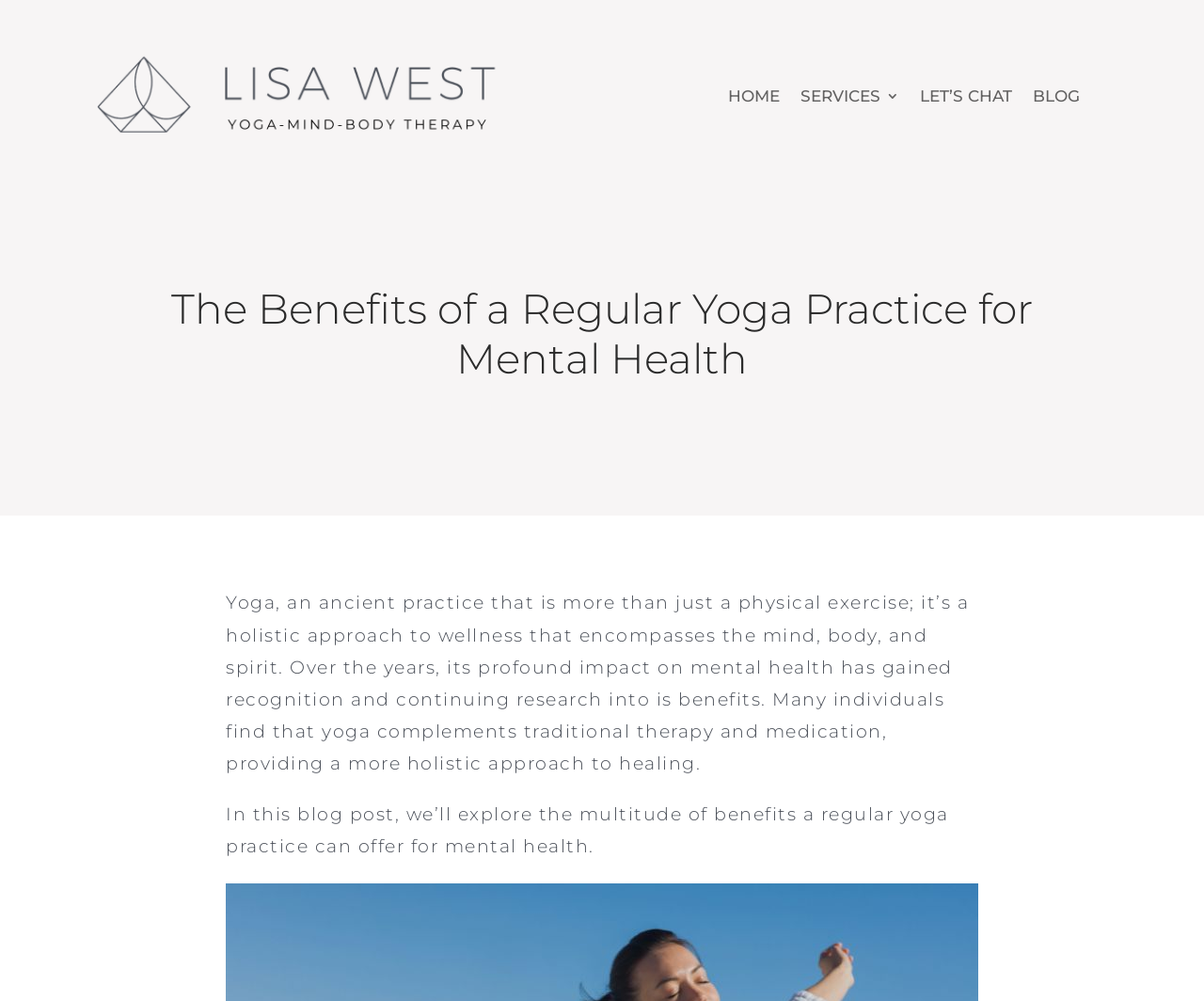From the webpage screenshot, predict the bounding box coordinates (top-left x, top-left y, bottom-right x, bottom-right y) for the UI element described here: BLOG

[0.858, 0.089, 0.897, 0.11]